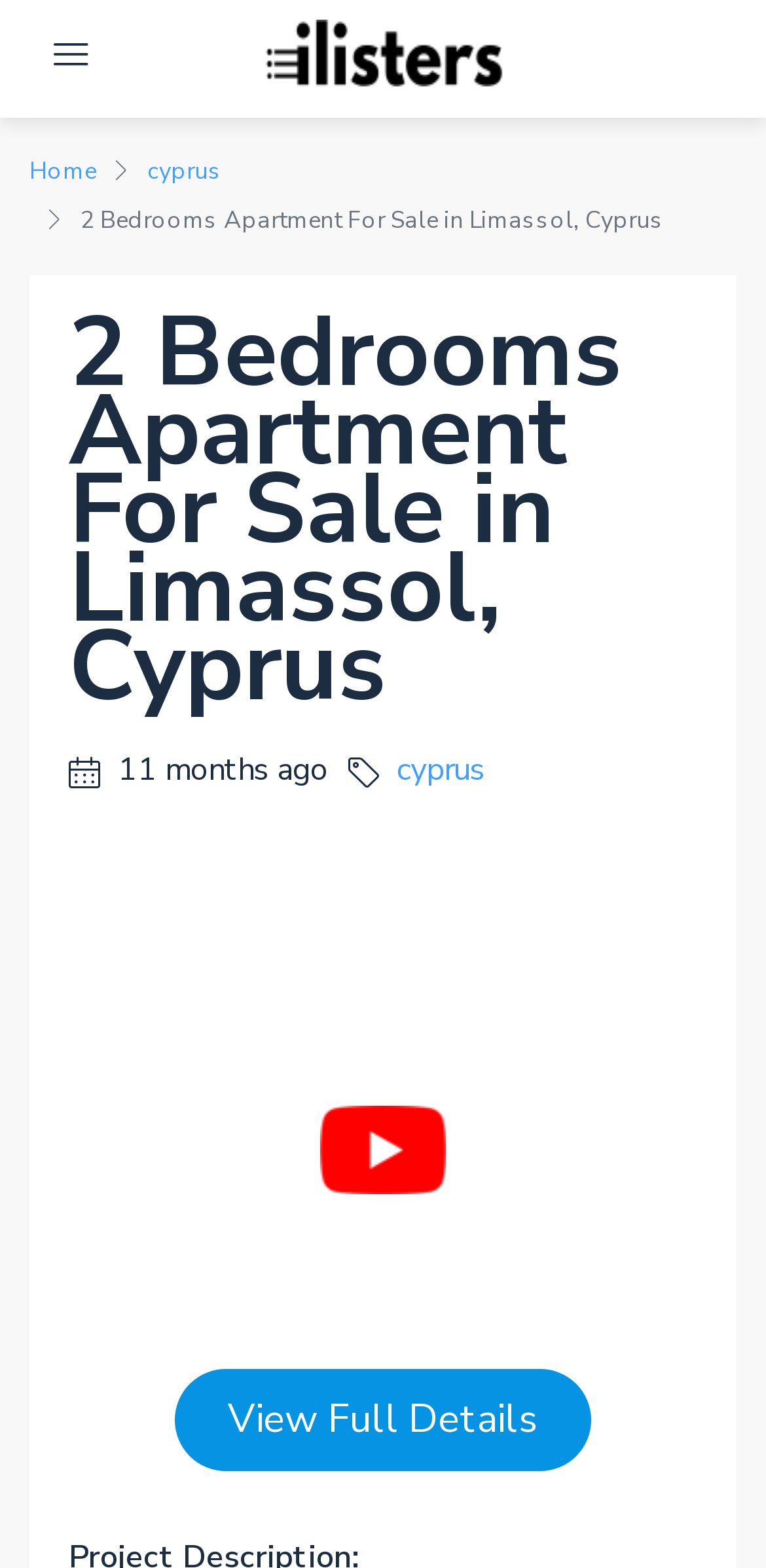Provide an in-depth description of the elements and layout of the webpage.

This webpage is about a 2-bedroom apartment for sale in Limassol, Cyprus. At the top left corner, there is a button with an icon, and next to it, a mobile logo is displayed. Below these elements, there are two links, "Home" and "Cyprus", positioned side by side. 

The main content of the webpage is a heading that reads "2 Bedrooms Apartment For Sale in Limassol, Cyprus", which is centered at the top of the page. Below this heading, there is a text indicating that the apartment was listed 11 months ago. 

On the right side of the page, there is another link to "Cyprus". Below the main heading, there is a button to play a YouTube video, which spans the entire width of the page. At the bottom of the page, there is a link to "View Full Details", positioned roughly in the middle of the page.